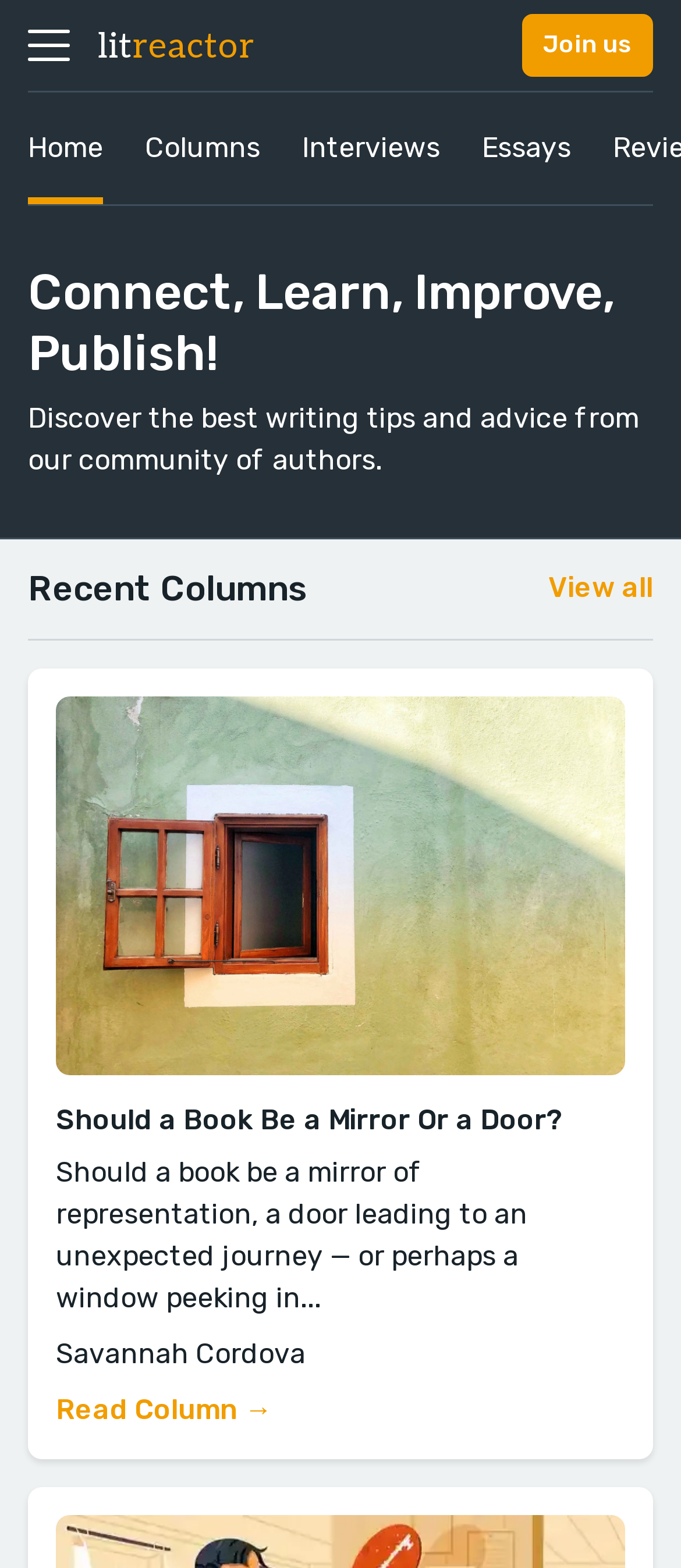Identify the bounding box coordinates of the region I need to click to complete this instruction: "Read the full column 'Should a Book Be a Mirror Or a Door?'".

[0.082, 0.889, 0.4, 0.91]